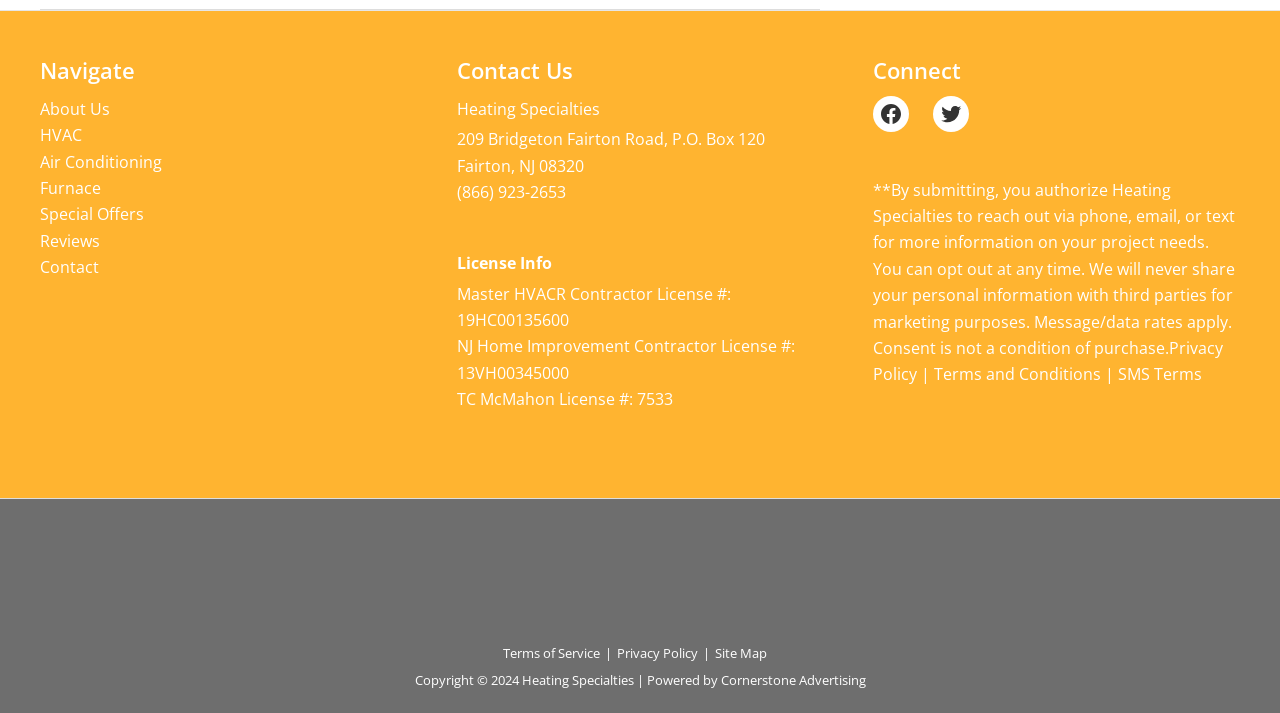Find the bounding box coordinates of the clickable area required to complete the following action: "Post a comment".

None